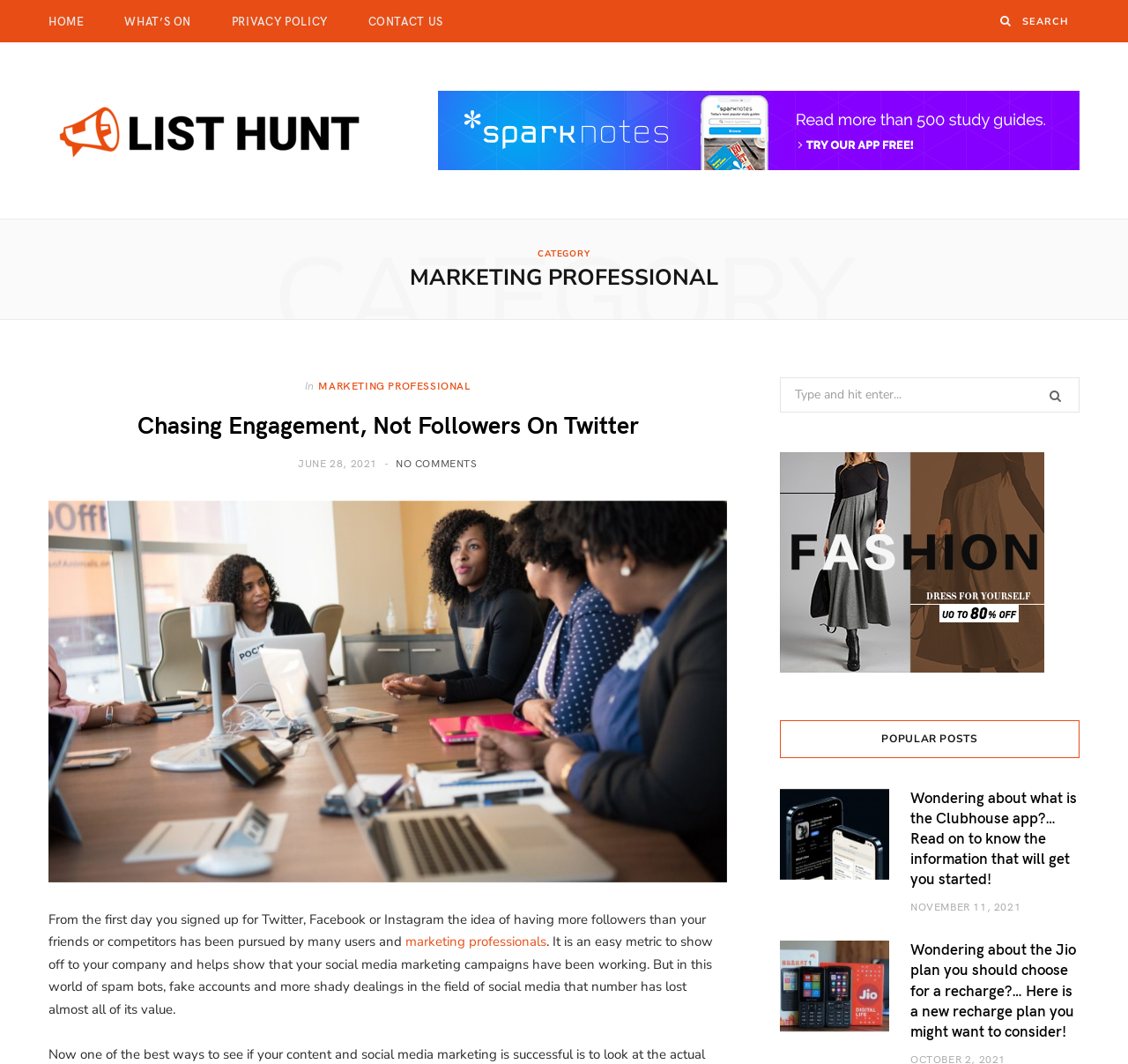Show me the bounding box coordinates of the clickable region to achieve the task as per the instruction: "Explore the CLUBHOUSE APP post".

[0.691, 0.741, 0.807, 0.86]